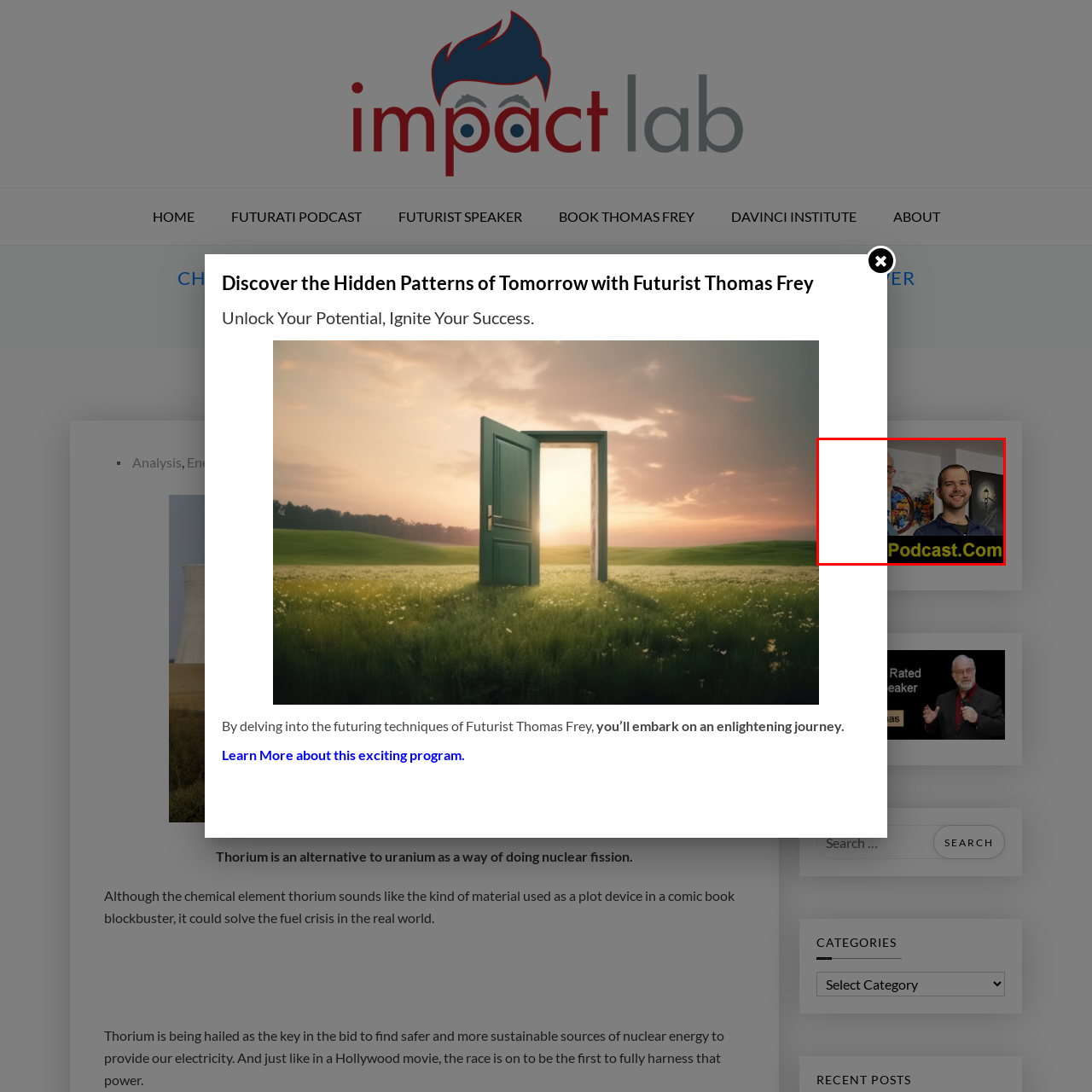Create a thorough and descriptive caption for the photo marked by the red boundary.

The image features Futurist Thomas Frey alongside a collaborator, captured in an engaging studio environment. Frey, known for his innovative insights and discussions on future trends, stands prominently with a confident smile, suggesting a welcoming and thought-provoking atmosphere. The backdrop is adorned with colorful artwork, adding vibrancy to the scene, and showcasing creativity. This visual accompanies the theme of the "Futurati Podcasts," highlighting Frey's mission to unlock potential and ignite success through forward-thinking conversations. The setting appears conducive to dynamic discussions about emerging technologies and societal changes, embodying the spirit of exploration and enlightenment.